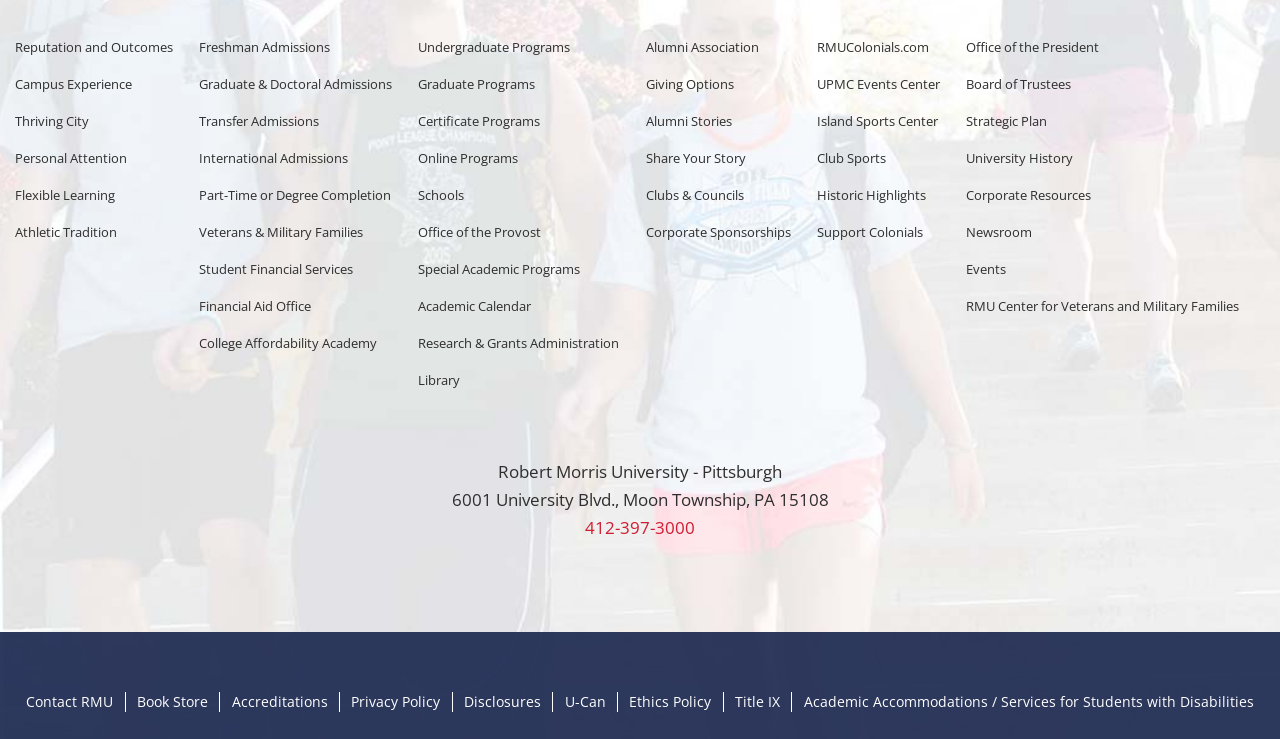What is the address of the university?
Could you answer the question in a detailed manner, providing as much information as possible?

The address of the university can be found in the static text element '6001 University Blvd., Moon Township, PA 15108' located below the university name at the top of the webpage.